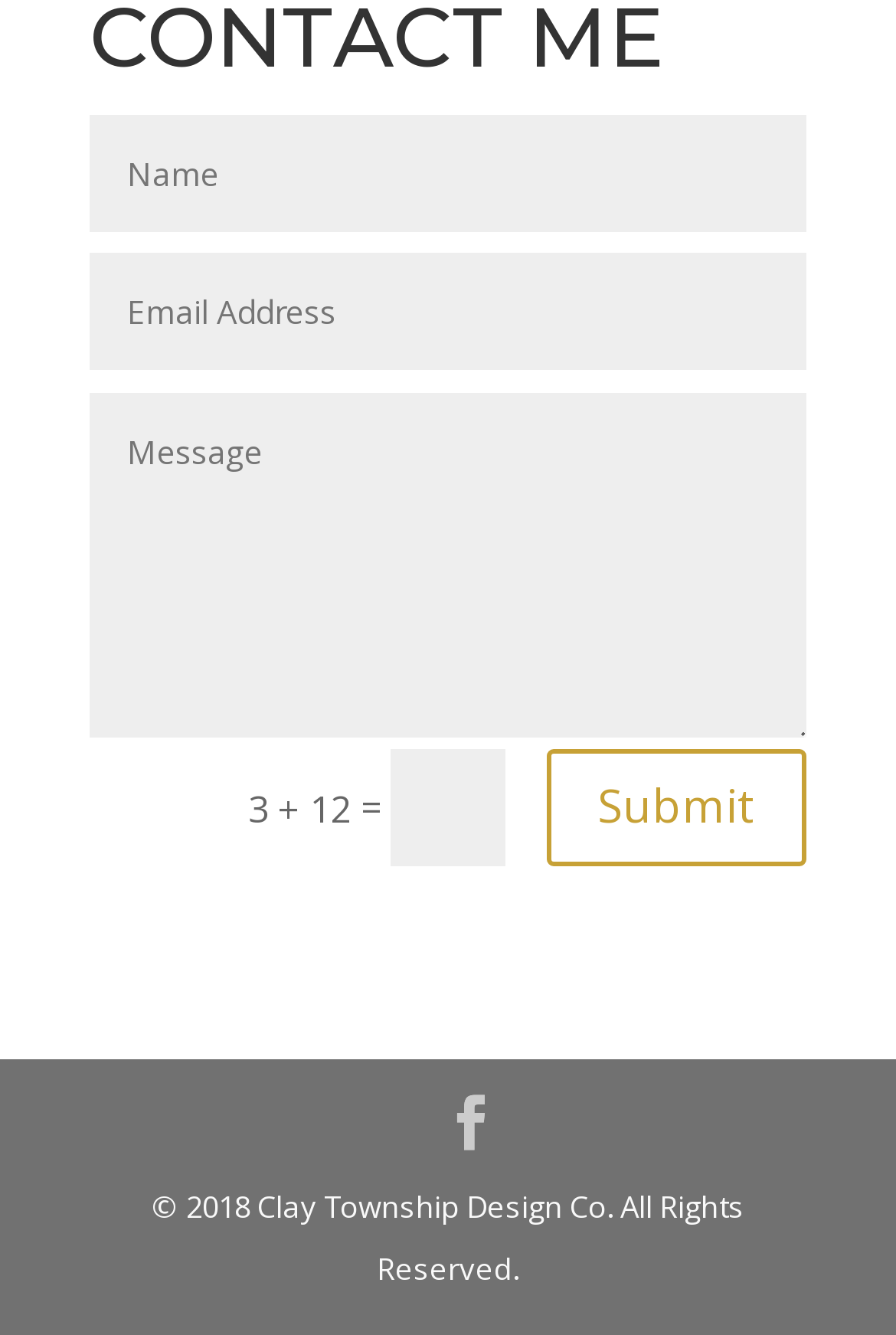Answer the question below with a single word or a brief phrase: 
What is the copyright year?

2018